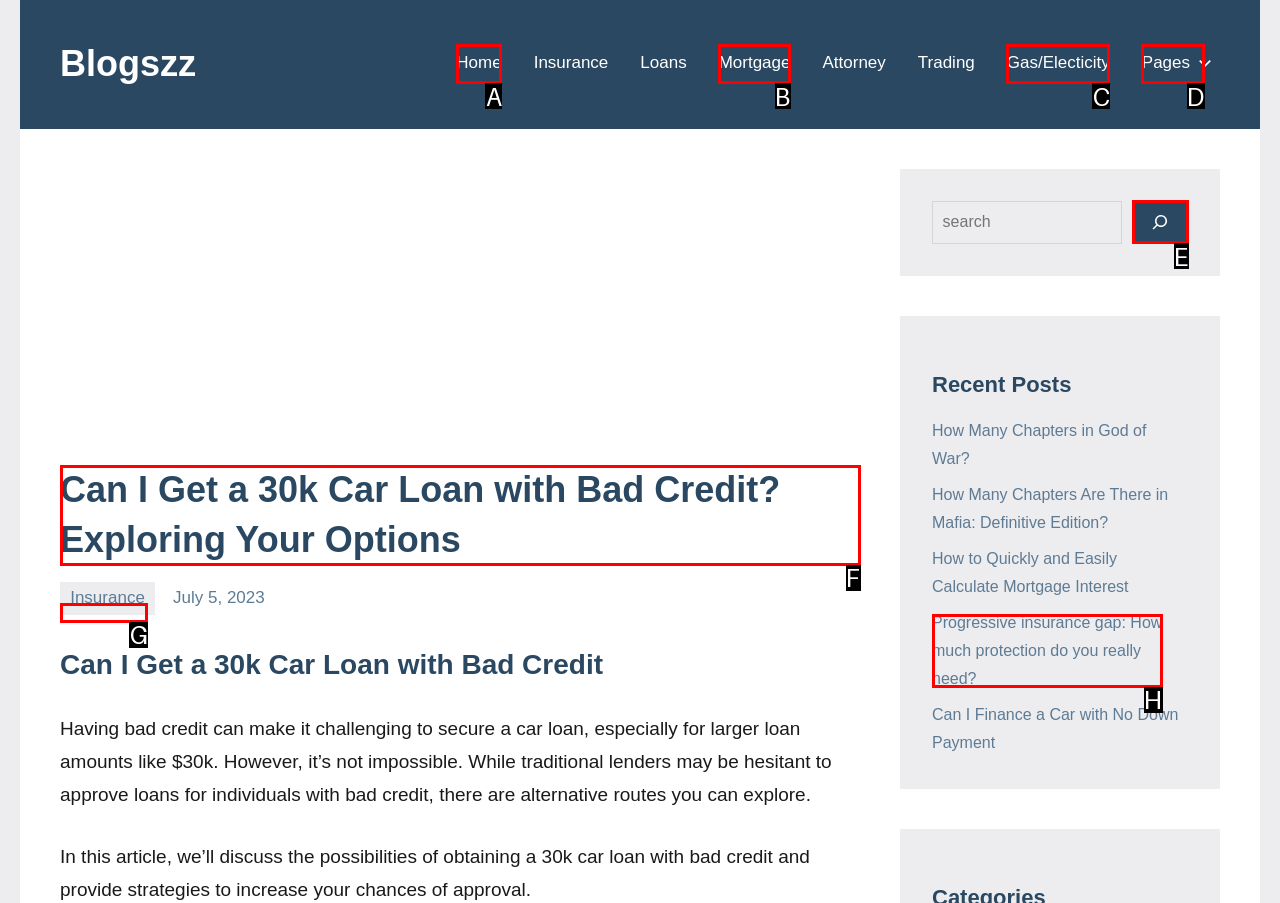Choose the UI element to click on to achieve this task: Read the 'Can I Get a 30k Car Loan with Bad Credit' article. Reply with the letter representing the selected element.

F